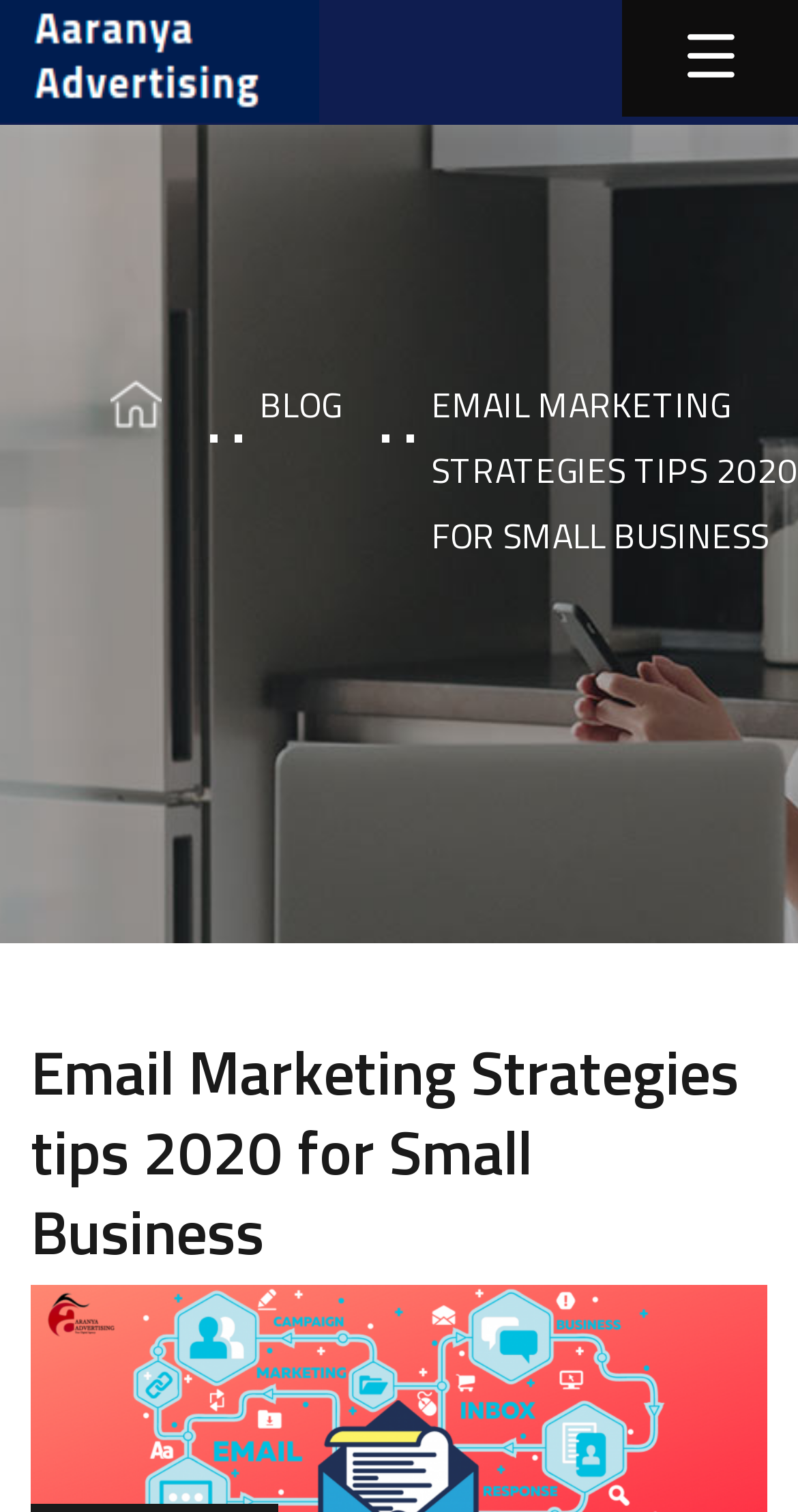Generate a comprehensive description of the webpage.

The webpage is about email marketing strategies for small businesses, specifically highlighting tips for 2020. At the top-left corner, there is a screenshot image with a link. On the top-right corner, there is a button with an icon. 

Below the top section, there is a navigation menu with three links: "HOME" on the left, "BLOG" in the middle, and a heading "EMAIL MARKETING STRATEGIES TIPS 2020 FOR SMALL BUSINESS" on the right. 

Further down, there is a main heading "Email Marketing Strategies tips 2020 for Small Business" that spans almost the entire width of the page.